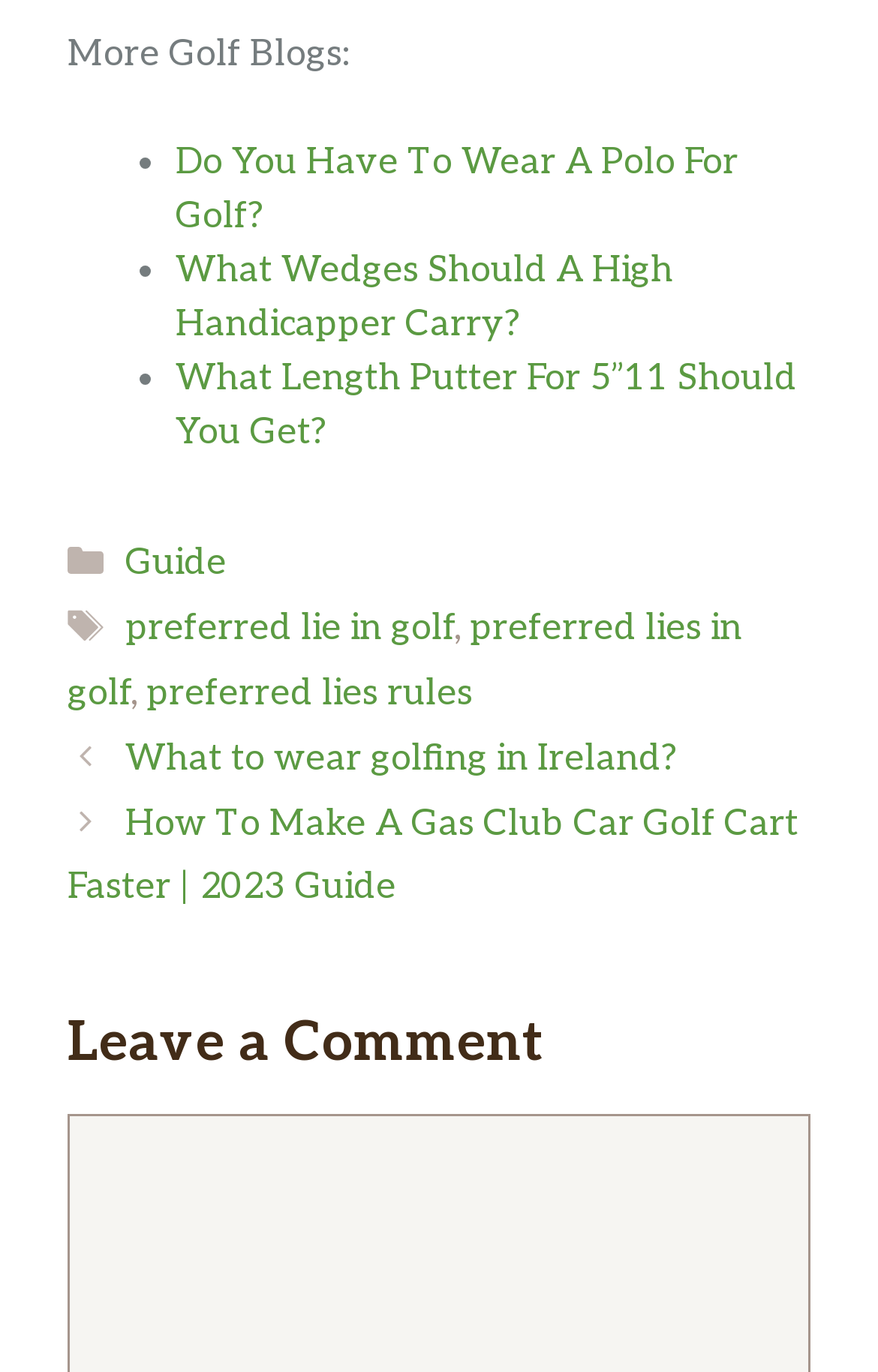Predict the bounding box of the UI element based on the description: "Guide". The coordinates should be four float numbers between 0 and 1, formatted as [left, top, right, bottom].

[0.143, 0.396, 0.258, 0.427]